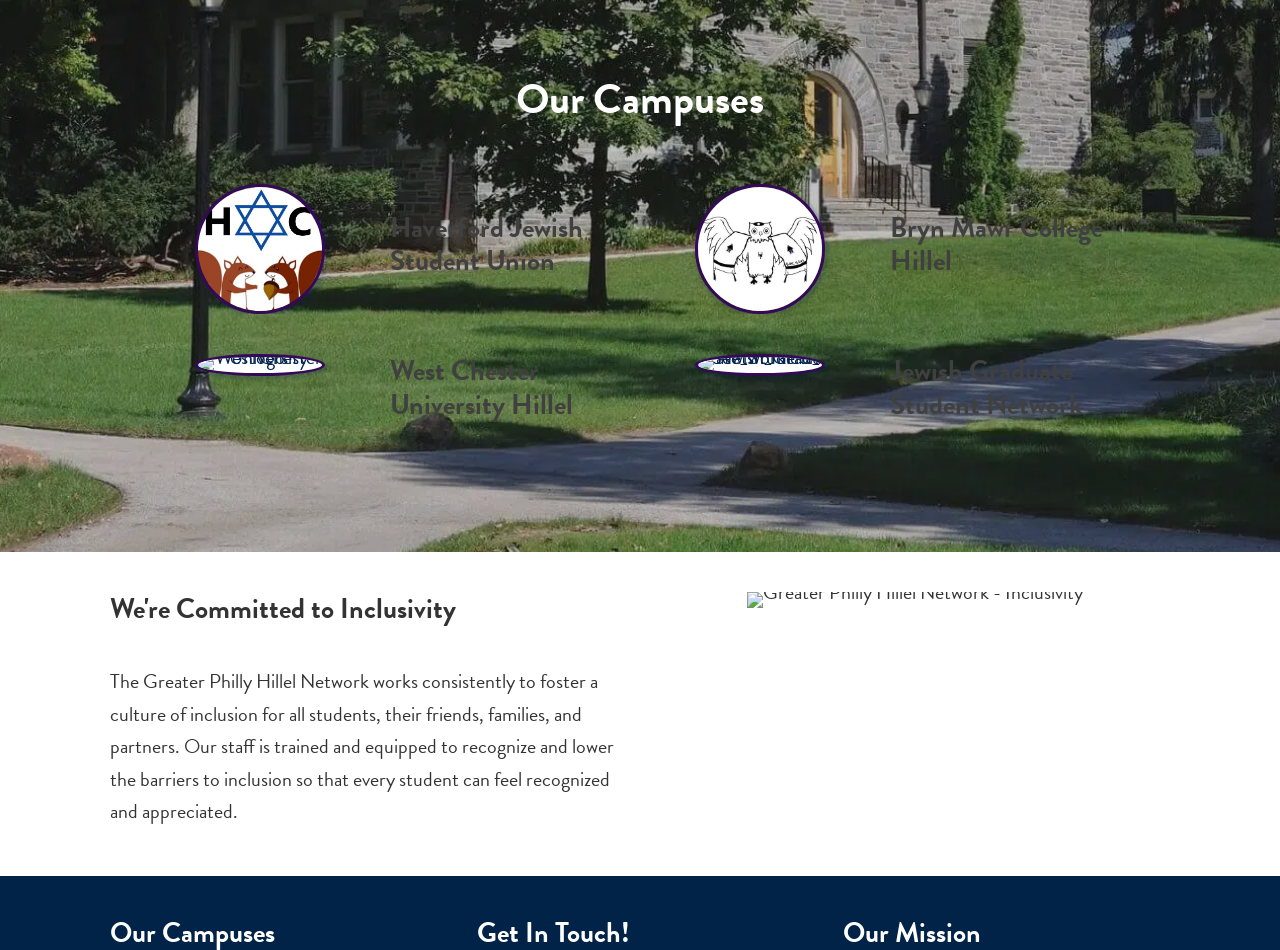Please mark the bounding box coordinates of the area that should be clicked to carry out the instruction: "Visit Haverford Jewish Student Union".

[0.305, 0.218, 0.455, 0.296]